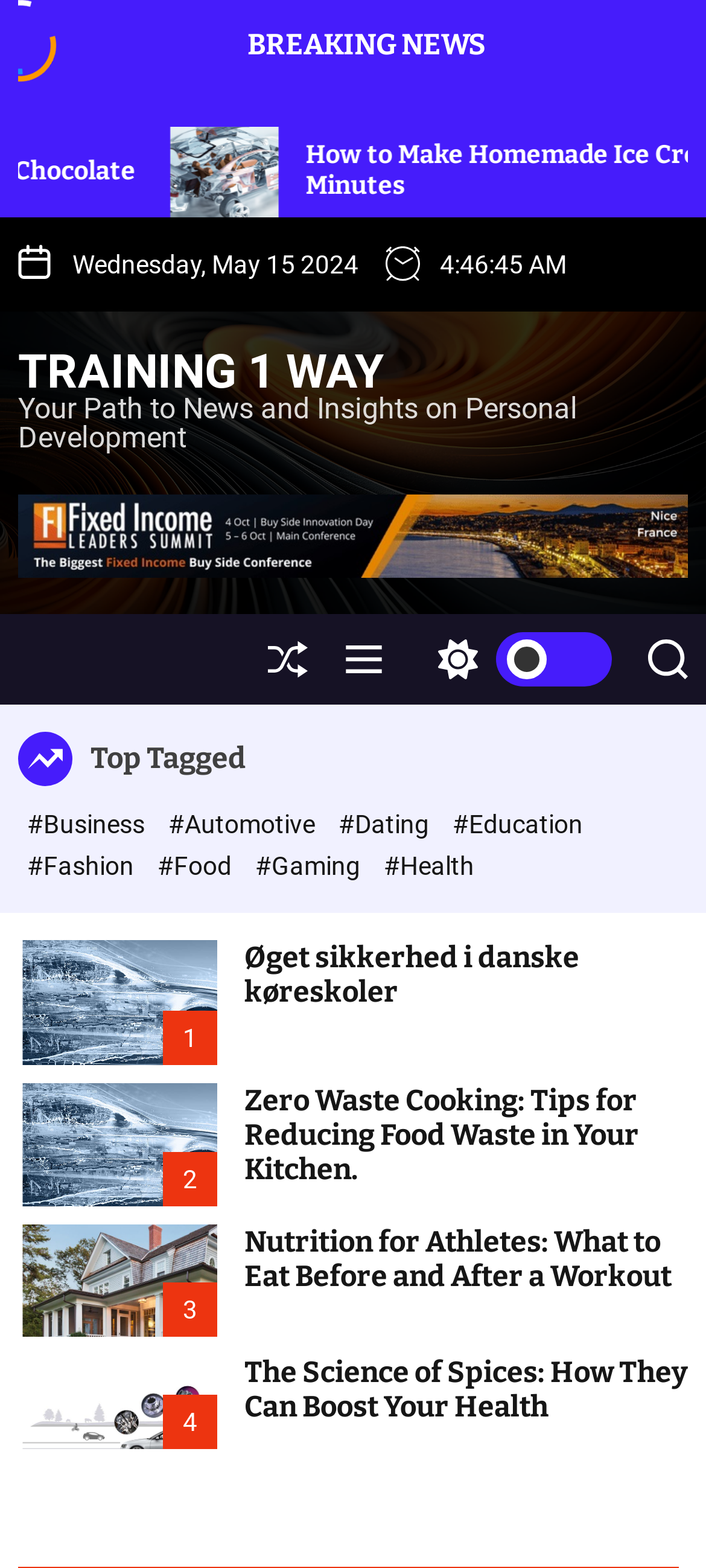What is the name of the website?
From the image, respond with a single word or phrase.

Training 1 Way